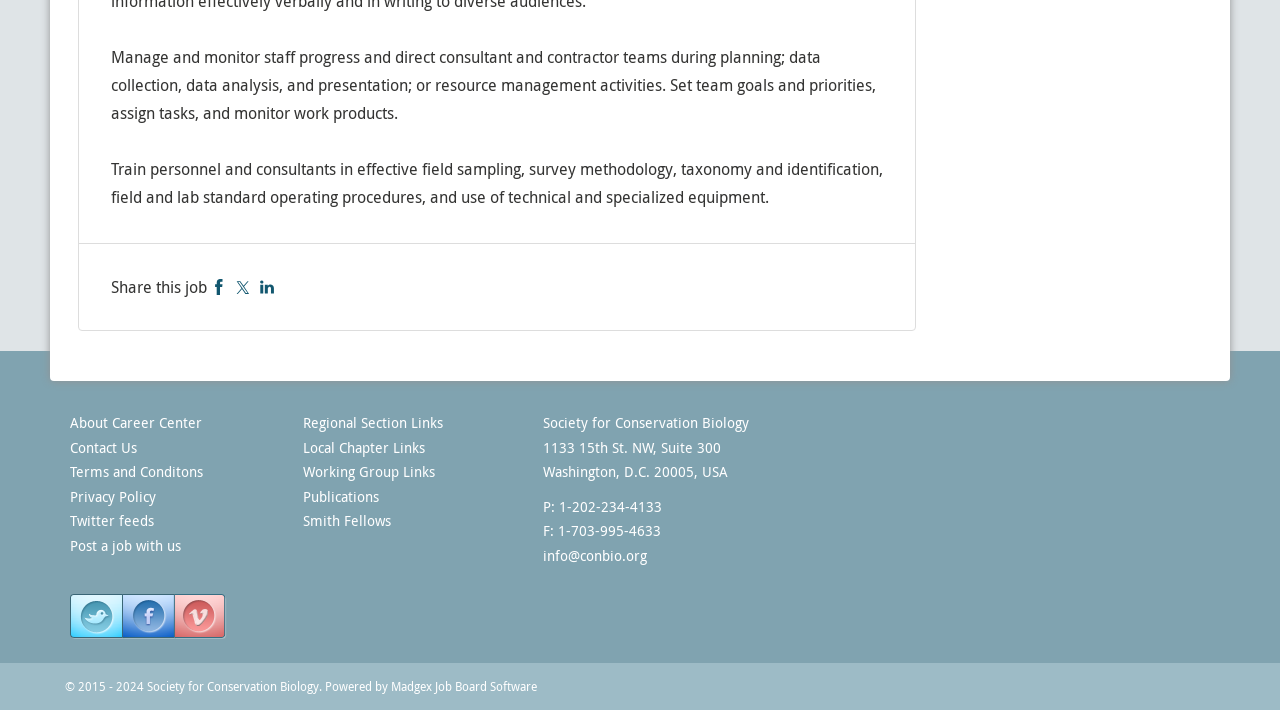Determine the bounding box coordinates of the clickable area required to perform the following instruction: "View Twitter feeds". The coordinates should be represented as four float numbers between 0 and 1: [left, top, right, bottom].

[0.055, 0.722, 0.12, 0.747]